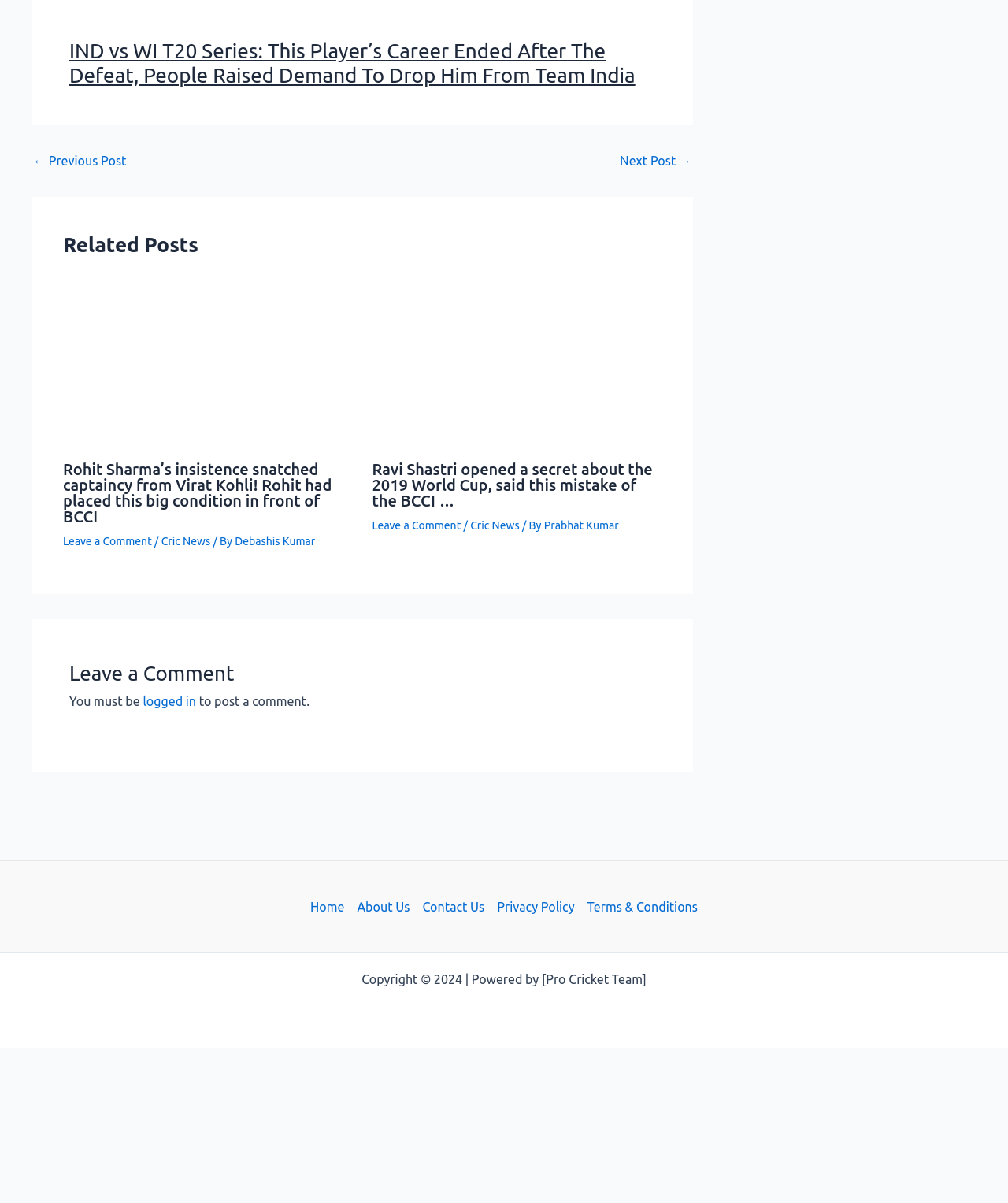Find the bounding box coordinates of the clickable area required to complete the following action: "Go to the 'Home' page".

[0.308, 0.745, 0.348, 0.762]